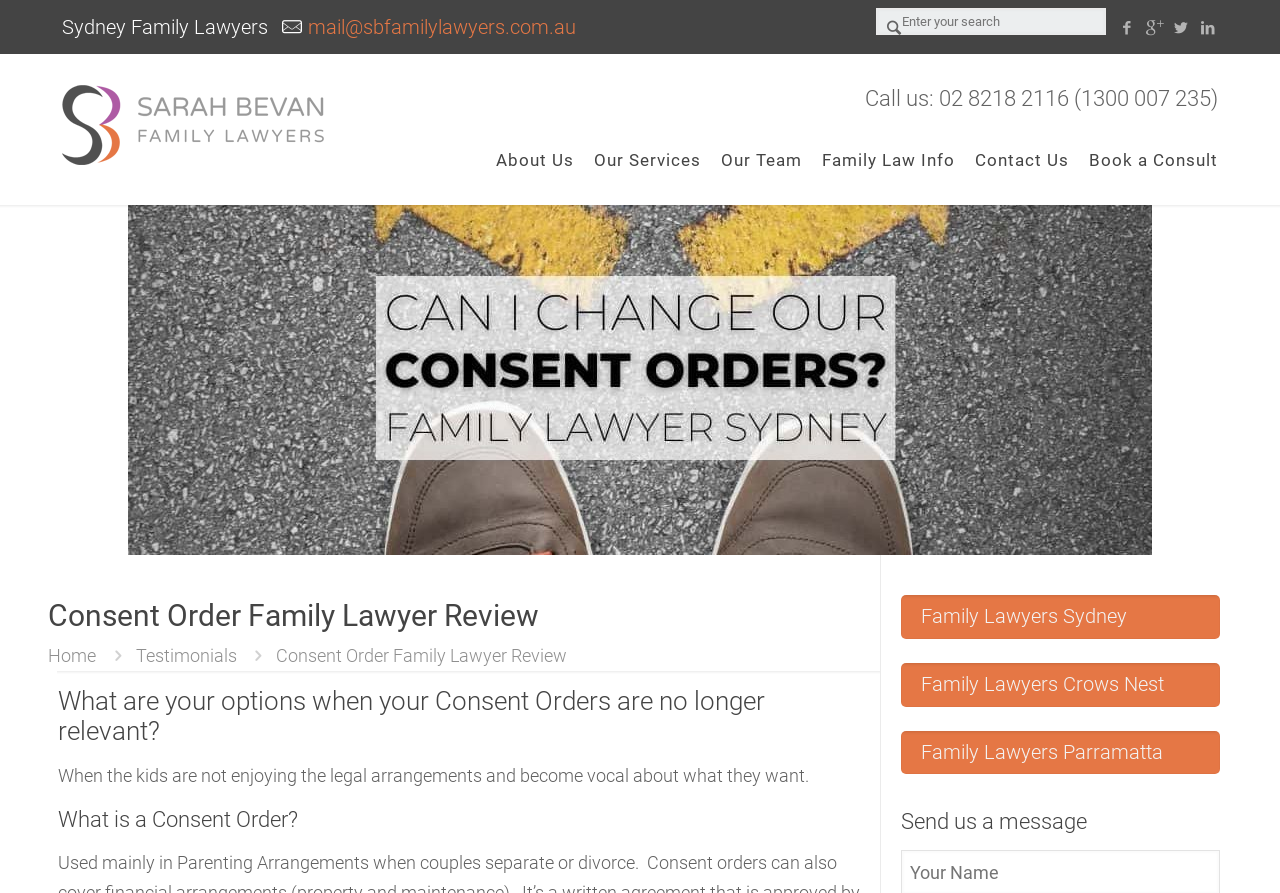Determine the main heading of the webpage and generate its text.

Consent Order Family Lawyer Review